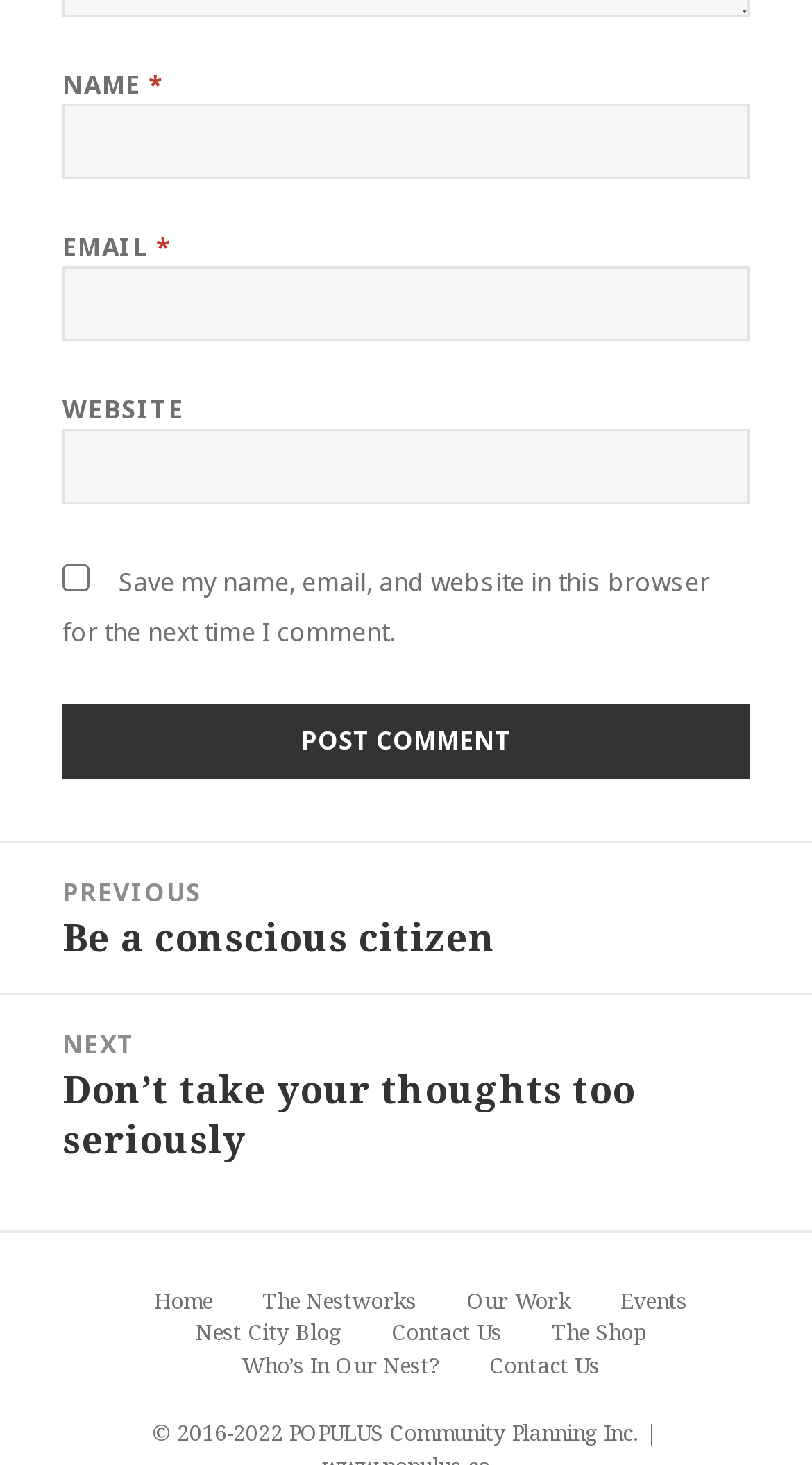What is the label of the button in the comment form?
Refer to the image and provide a thorough answer to the question.

The button is located at the bottom of the comment form and is labeled 'Post Comment'. This suggests that its purpose is to submit the comment.